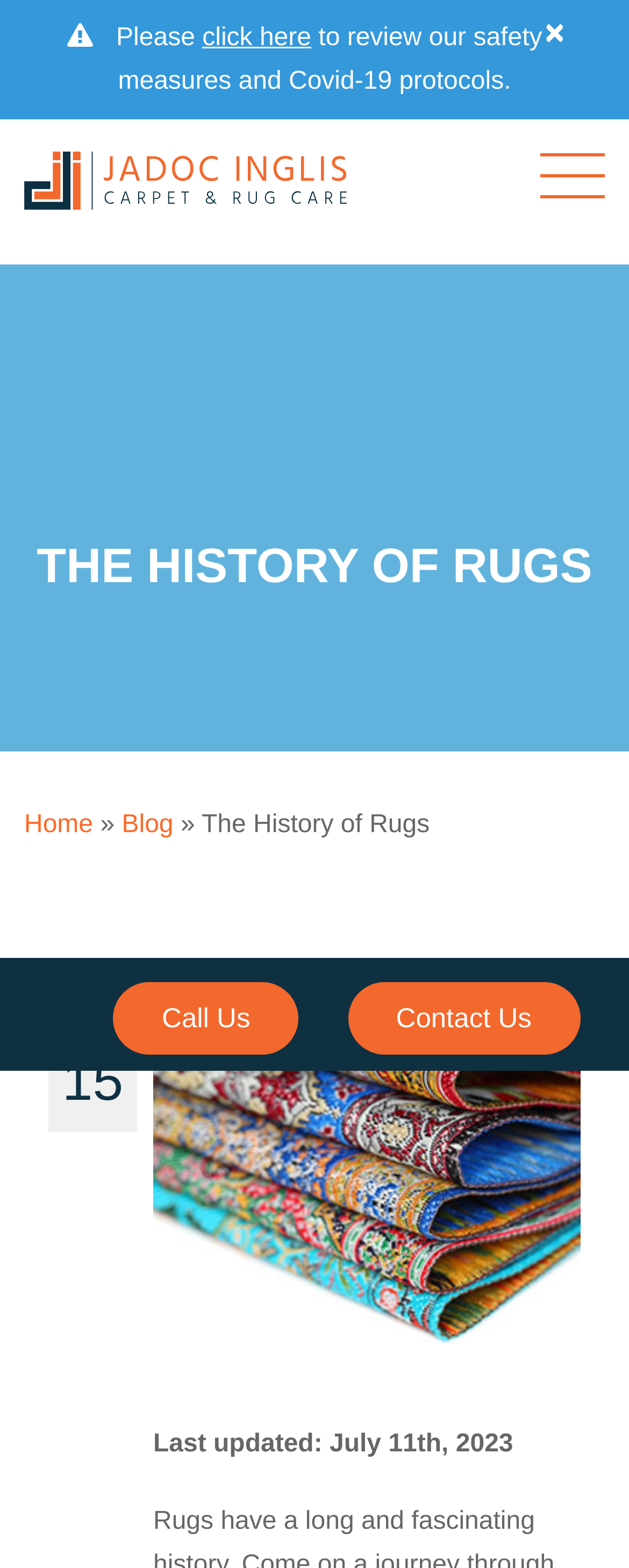Using the details in the image, give a detailed response to the question below:
What is the topic of the article?

I determined the topic of the article by looking at the heading 'THE HISTORY OF RUGS' located at the top of the page, which indicates the main topic of the content.